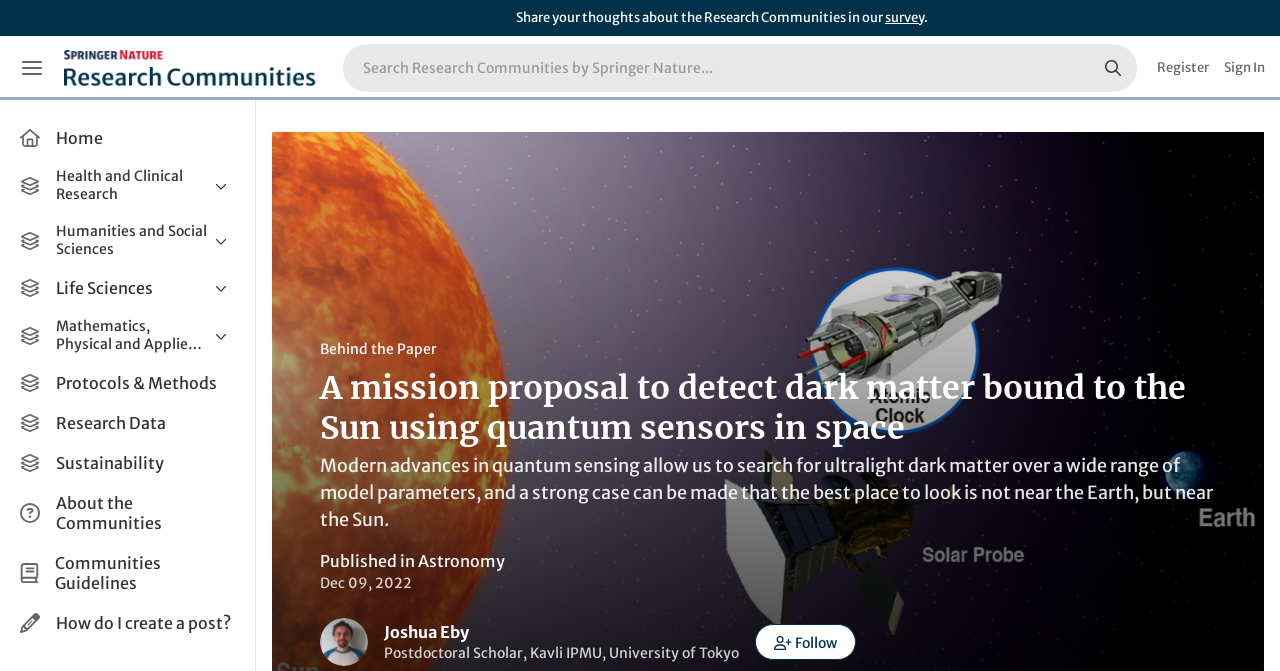Observe the image and answer the following question in detail: What is the name of the first sub-category under 'Life Sciences'?

I found the answer by looking at the list items under 'Life Sciences'. The first sub-category is 'Agricultural & Food Science', which is located at [0.009, 0.456, 0.19, 0.502] on the webpage.